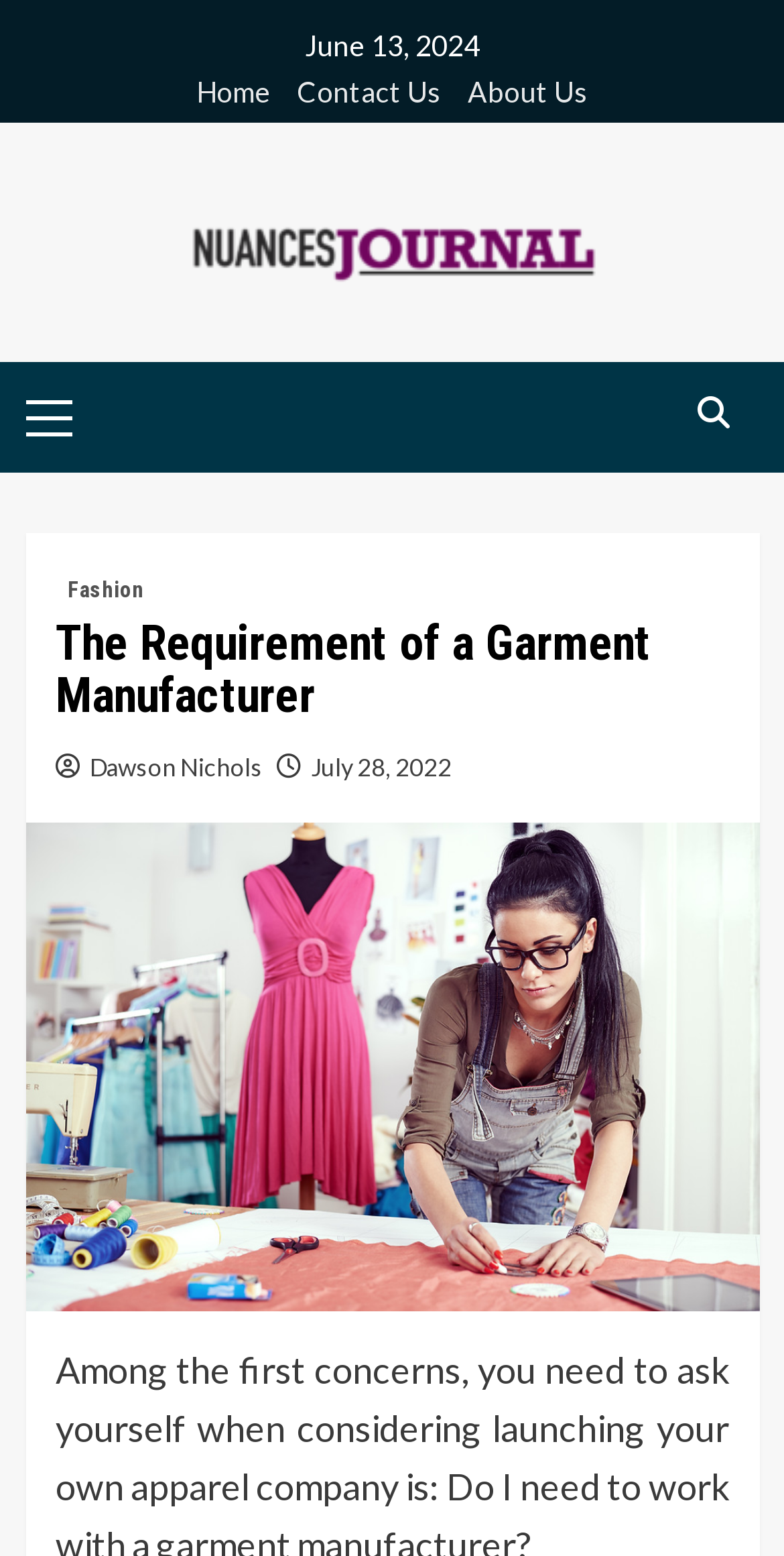Please find and report the bounding box coordinates of the element to click in order to perform the following action: "open primary menu". The coordinates should be expressed as four float numbers between 0 and 1, in the format [left, top, right, bottom].

[0.032, 0.233, 0.25, 0.304]